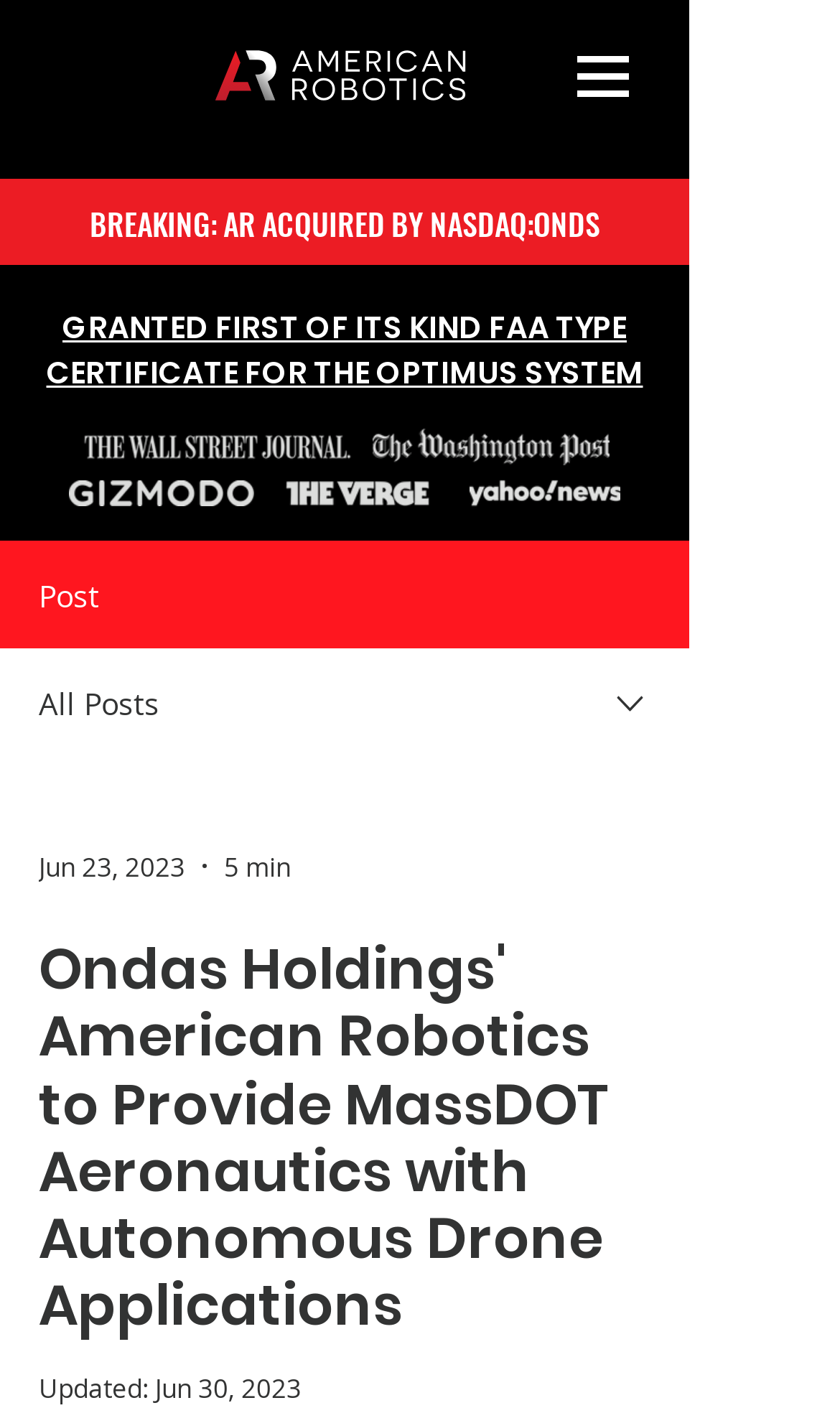What is the name of the newspaper with a logo above the 'GIZMODO' text?
Provide an in-depth answer to the question, covering all aspects.

The question is asking about the name of the newspaper with a logo above the 'GIZMODO' text. From the webpage, we can see that there is no newspaper logo above the 'GIZMODO' text, but rather a logo of GIZMODO itself, which indicates that there is no newspaper with a logo above the 'GIZMODO' text.